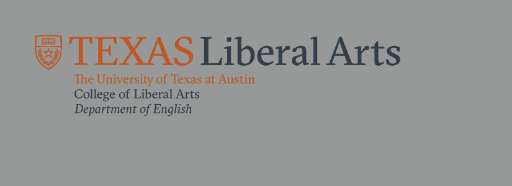What is the position of the university's emblem?
Give a one-word or short-phrase answer derived from the screenshot.

Above the text, to the left